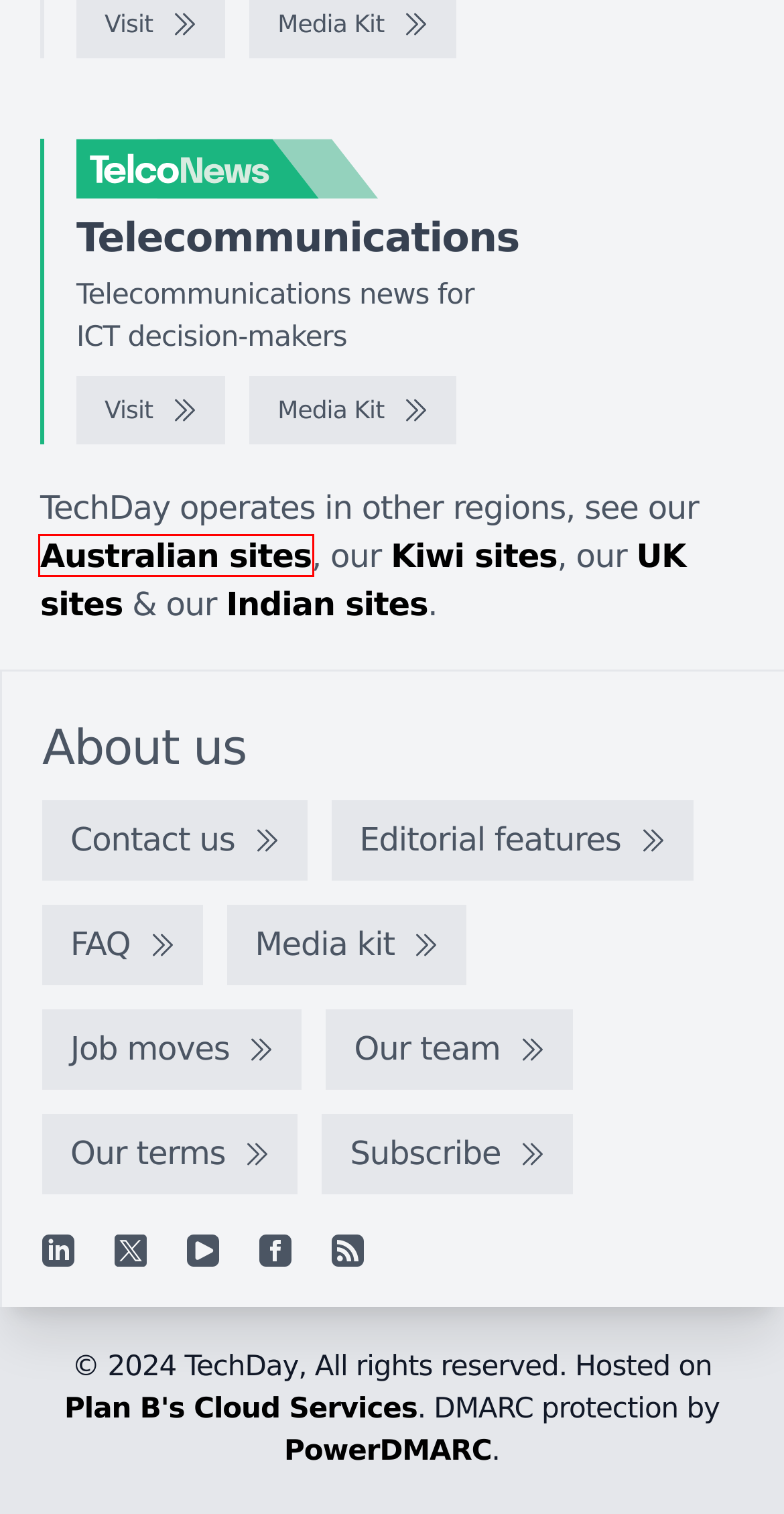You have a screenshot showing a webpage with a red bounding box around a UI element. Choose the webpage description that best matches the new page after clicking the highlighted element. Here are the options:
A. Free DMARC Analyzer | DMARC Monitoring Service
B. TelcoNews Asia
C. Join our mailing list
D. TechDay India - India's technology news network
E. TechDay Australia - Australia's technology news network
F. TelcoNews Asia - Telecommunications news for ICT decision-makers
G. TechDay UK - The United Kingdom's, technology news network
H. Hosted Data Centre, Server and Storage Solutions | Plan B

E